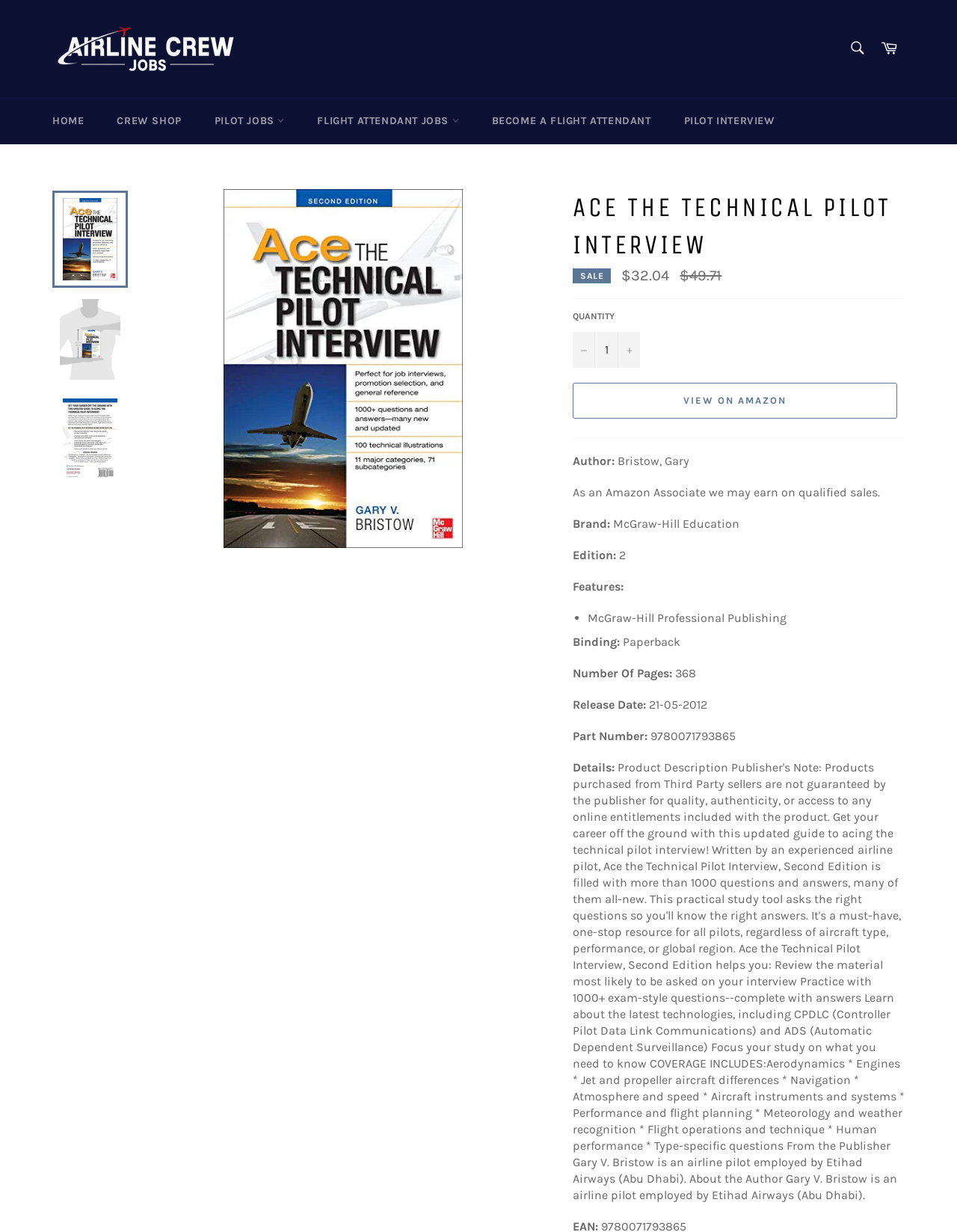Please identify the bounding box coordinates of where to click in order to follow the instruction: "Search for something".

[0.877, 0.026, 0.912, 0.053]